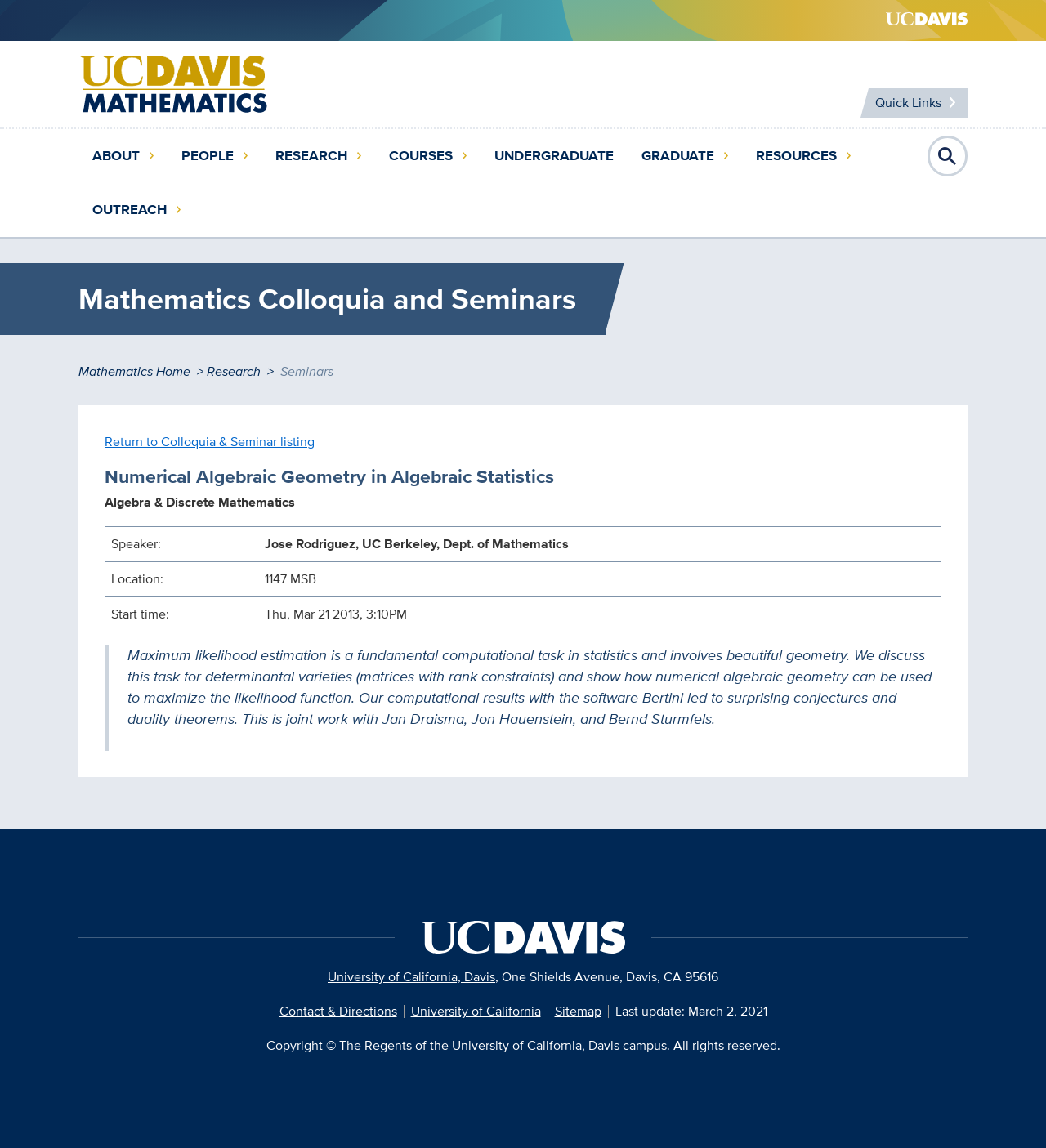Provide the bounding box coordinates for the UI element that is described as: "University of California, Davis".

[0.313, 0.843, 0.473, 0.859]